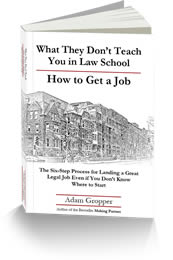Explain the scene depicted in the image, including all details.

The image features the cover of the book titled "What They Don't Teach You in Law School: How to Get a Job," authored by Adam Goepper. The design prominently showcases a detailed illustration of a classic building facade, emphasizing the theme of legal career development. The book is presented as a practical guide, offering a six-step process aimed at helping readers secure fulfilling legal positions, especially for those uncertain about how to begin their job search in the legal field. This resource is especially valuable for law school students and recent graduates seeking to navigate the complexities of entering the legal profession.